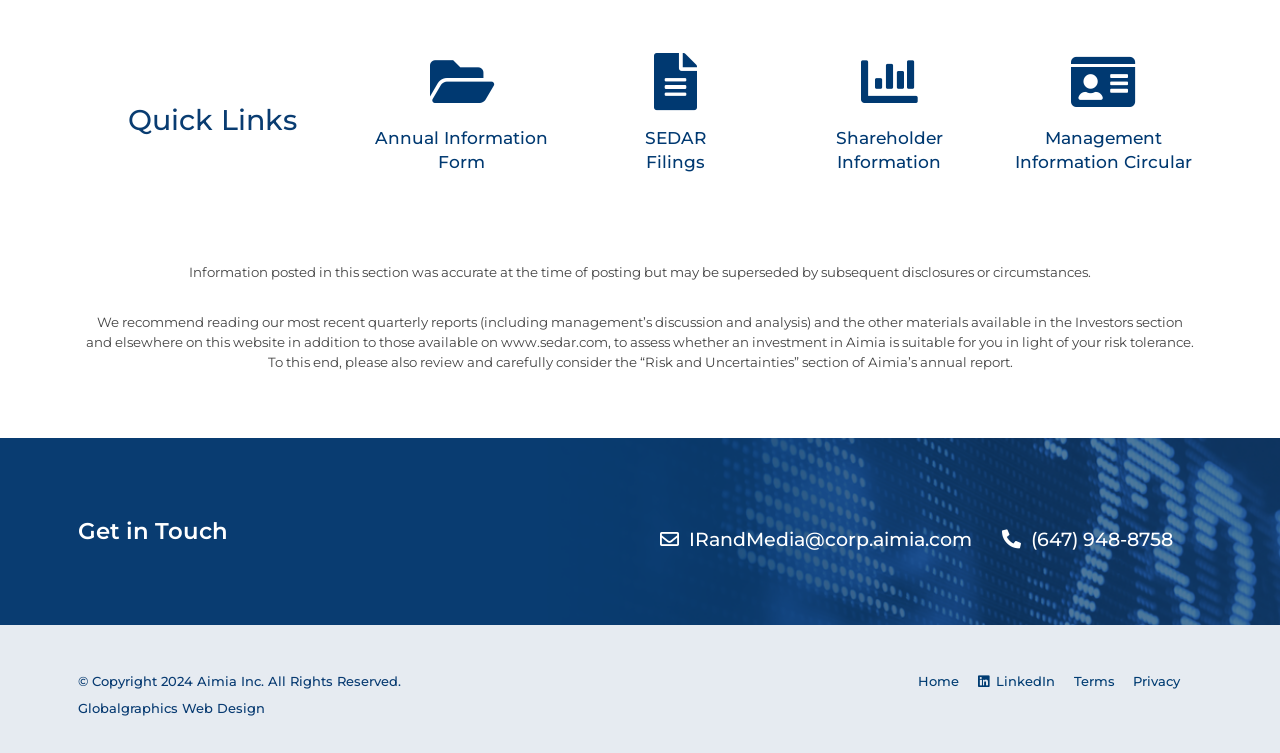Specify the bounding box coordinates of the area to click in order to execute this command: 'Get in Touch via email'. The coordinates should consist of four float numbers ranging from 0 to 1, and should be formatted as [left, top, right, bottom].

[0.538, 0.701, 0.759, 0.732]